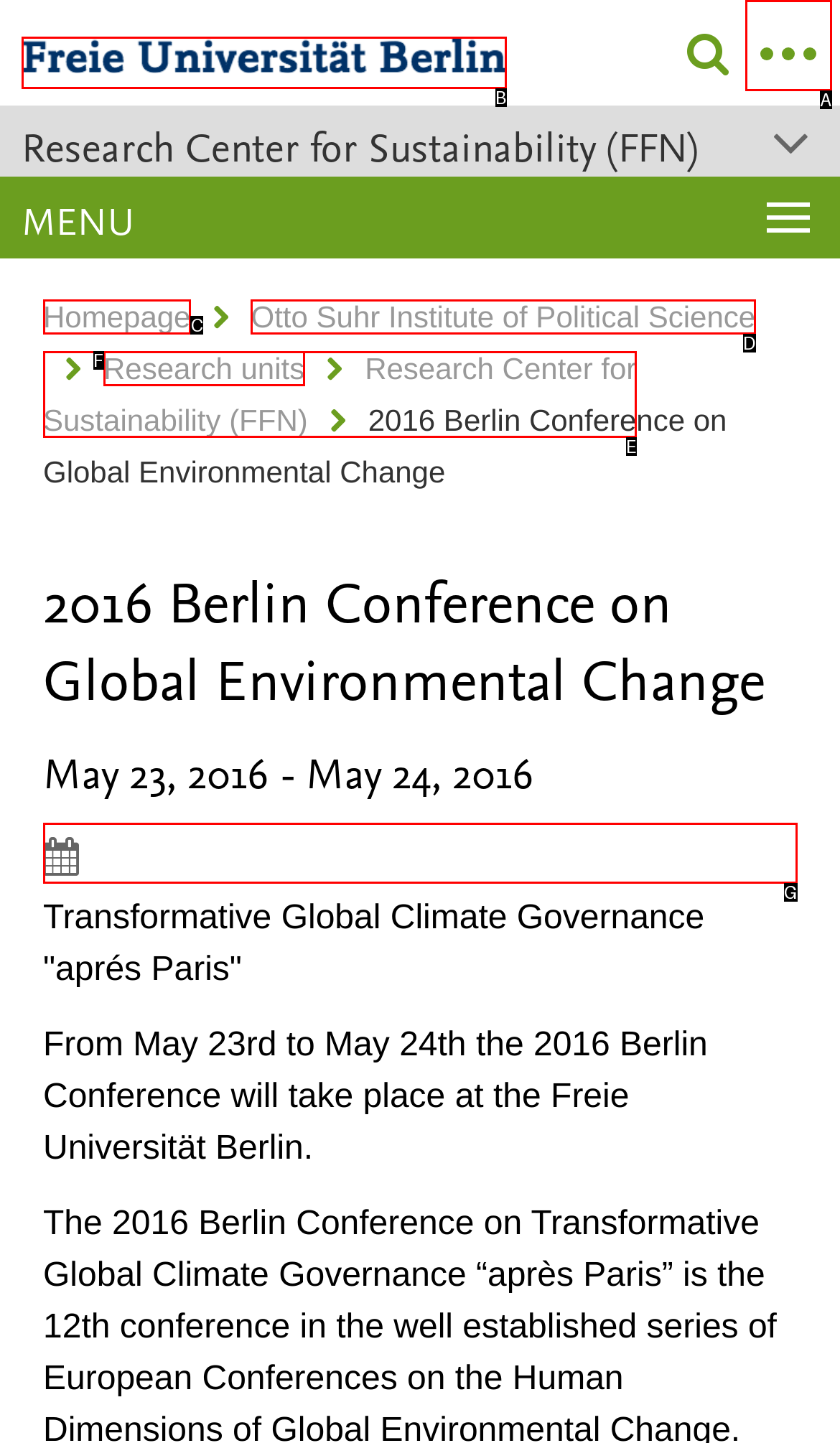Which HTML element matches the description: Homepage?
Reply with the letter of the correct choice.

C